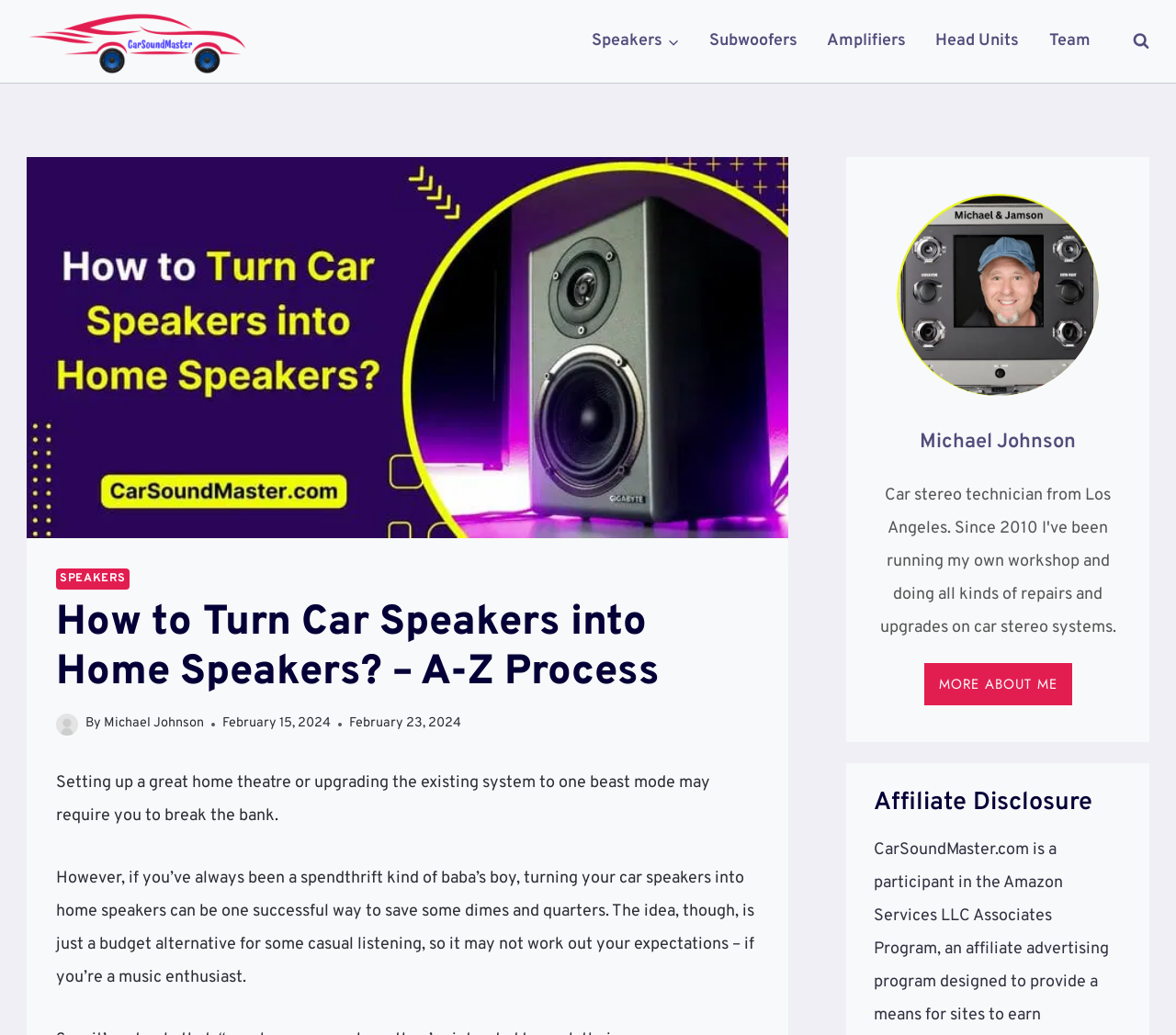Answer the question using only one word or a concise phrase: What is the date of the article?

February 15, 2024